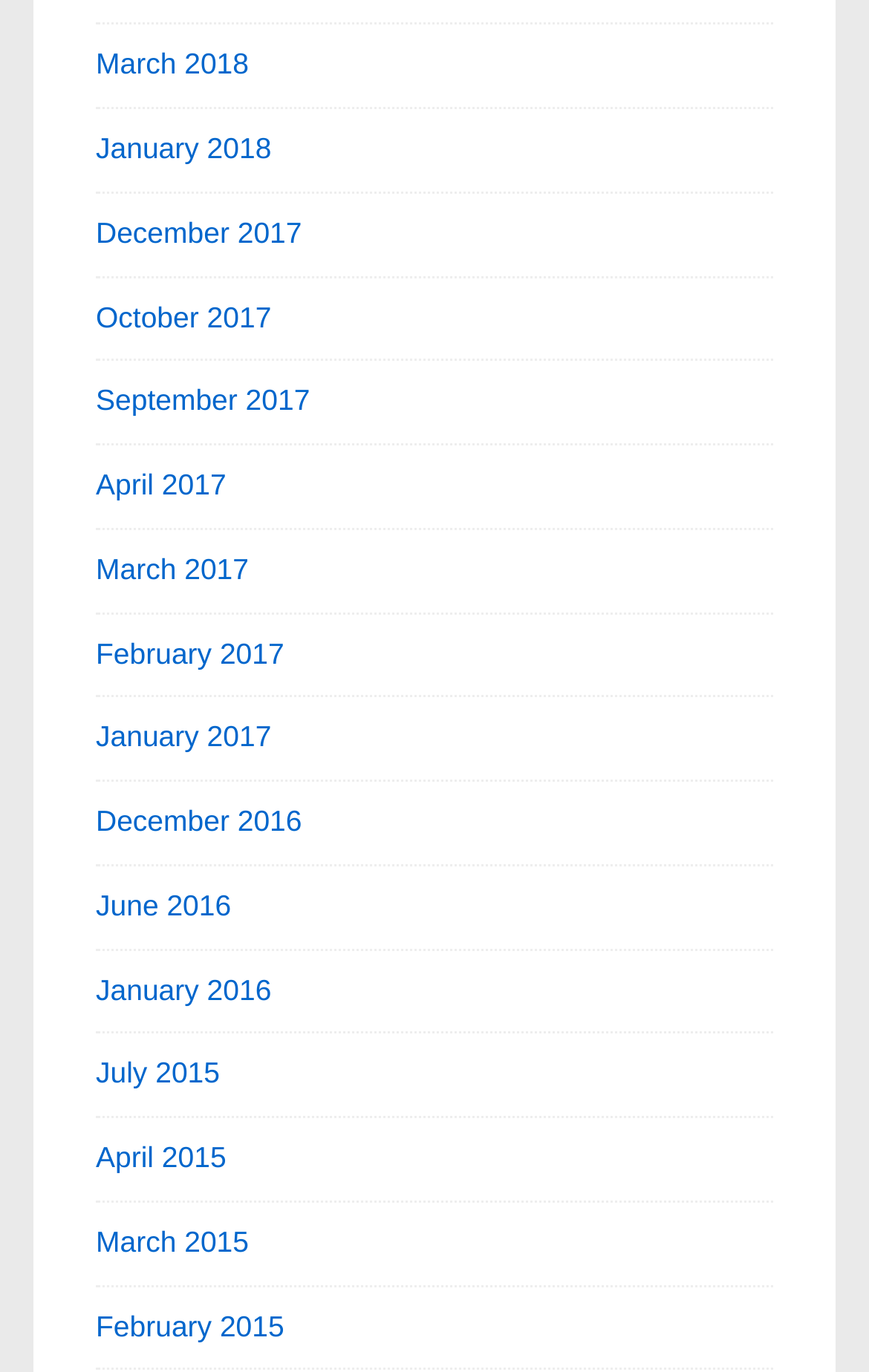How many links are there in total?
Give a single word or phrase answer based on the content of the image.

19